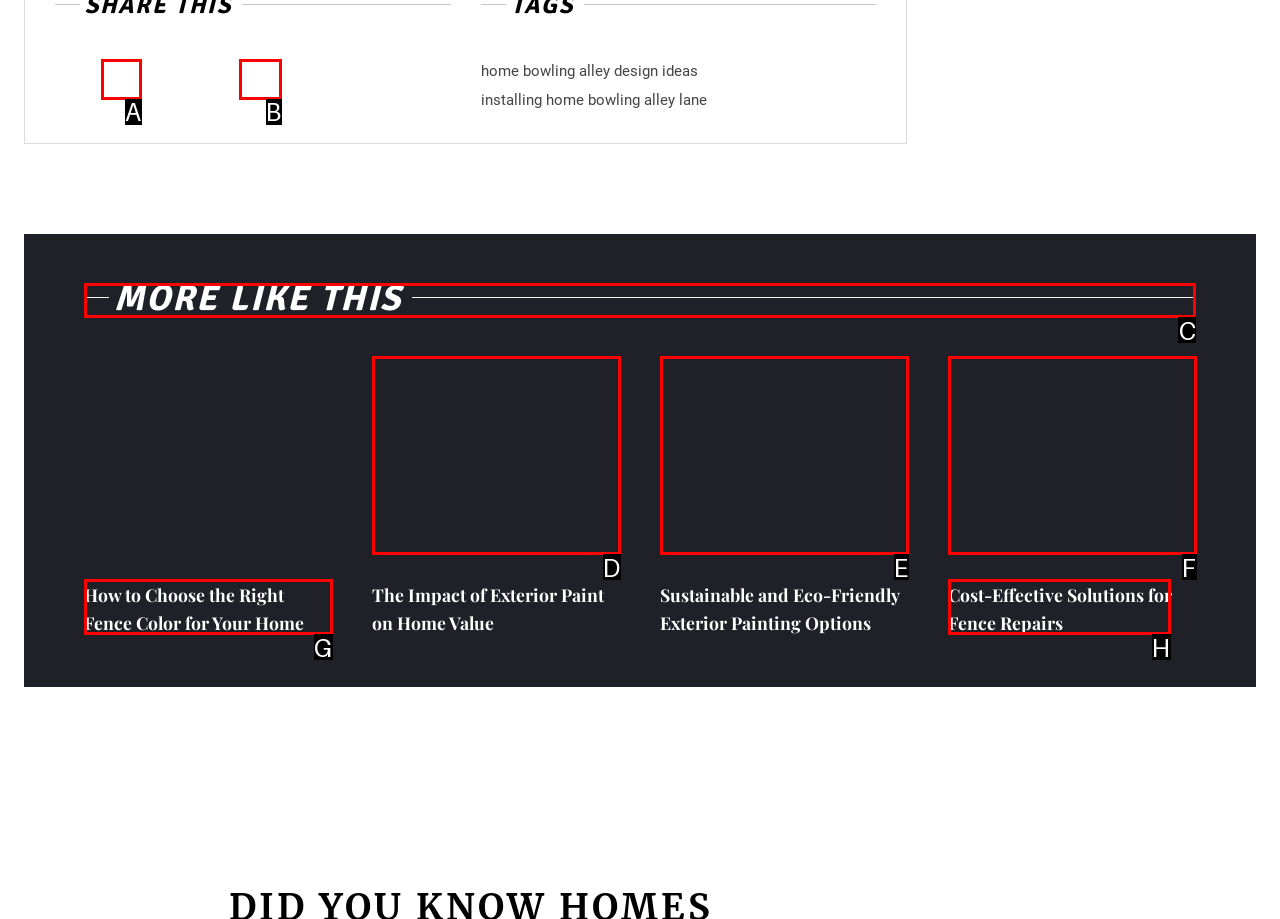For the instruction: view more like this, which HTML element should be clicked?
Respond with the letter of the appropriate option from the choices given.

C